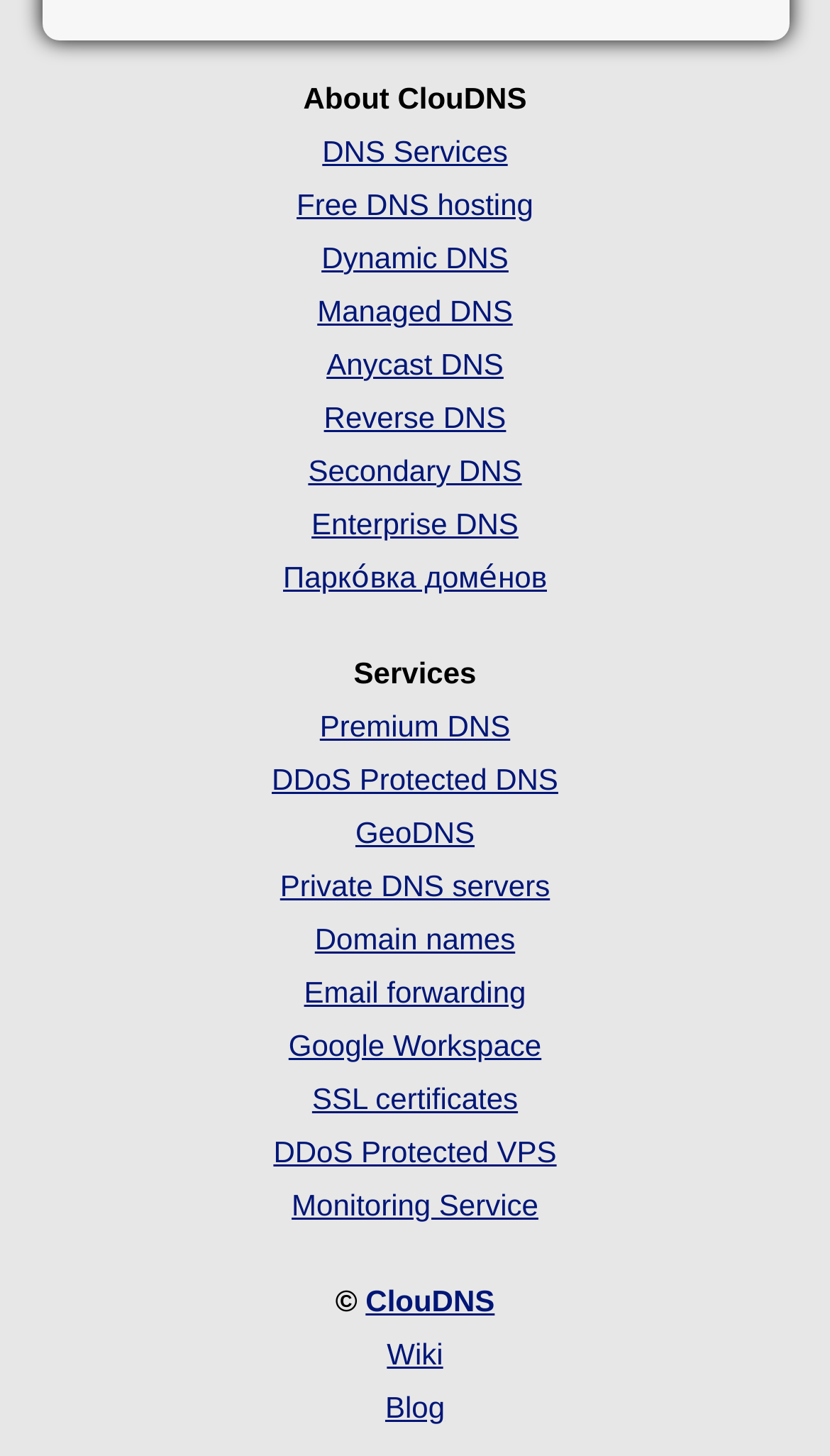Determine the bounding box coordinates for the region that must be clicked to execute the following instruction: "Read the blog".

[0.464, 0.955, 0.536, 0.978]